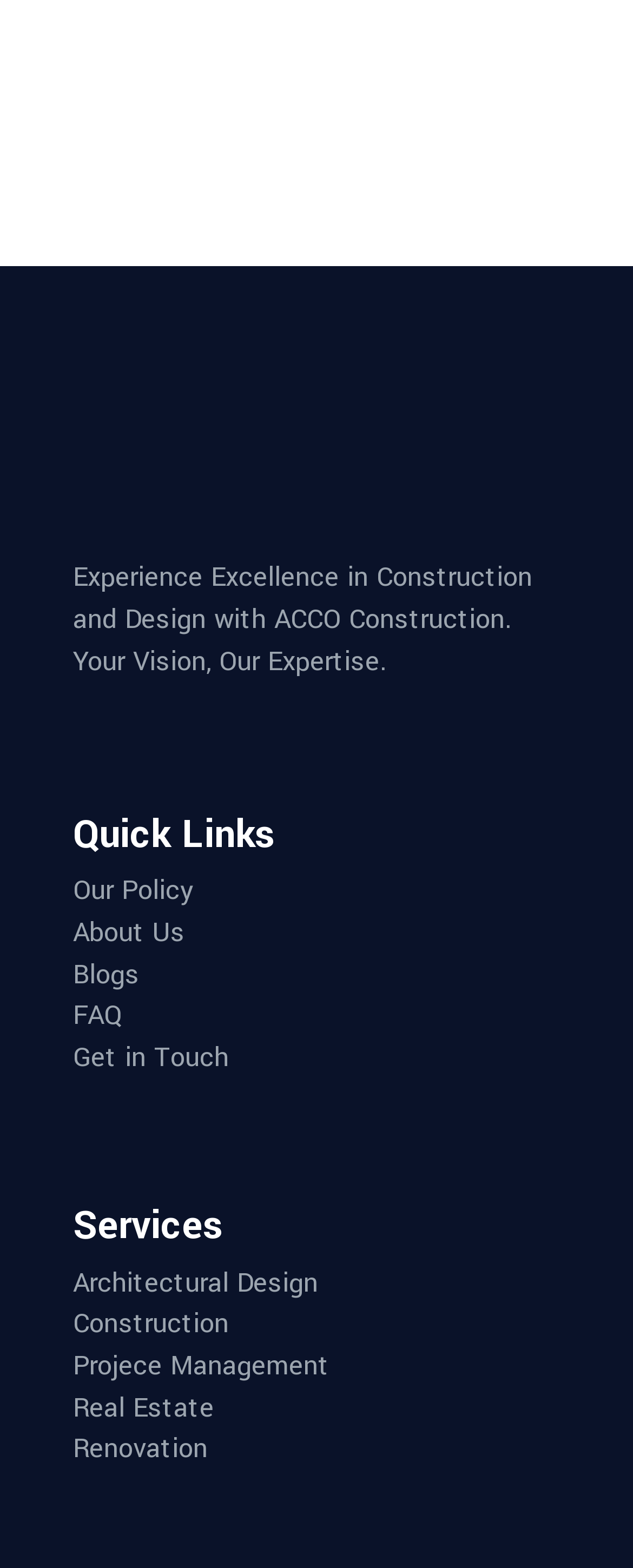Give the bounding box coordinates for the element described by: "Get in Touch".

[0.115, 0.664, 0.4, 0.685]